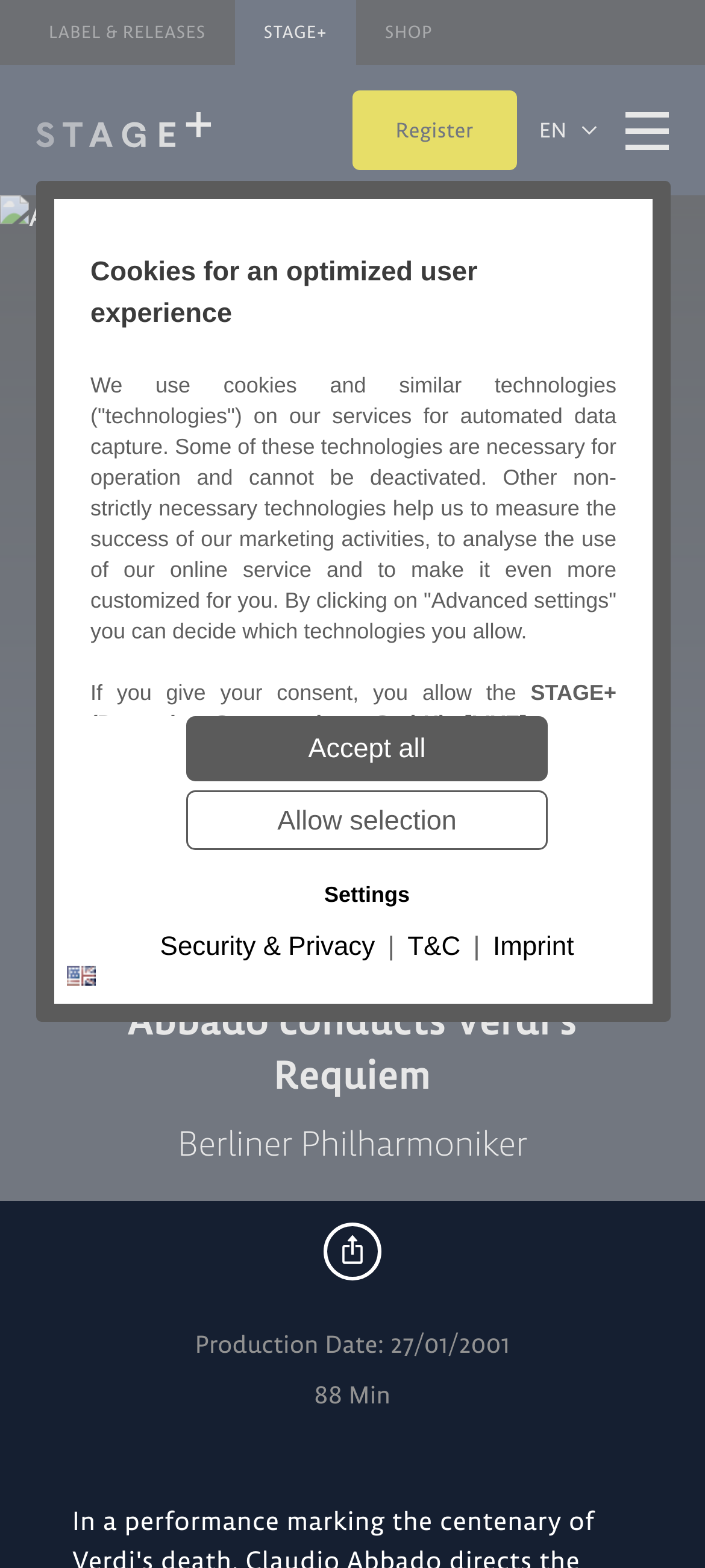Identify the bounding box coordinates of the region that needs to be clicked to carry out this instruction: "Click the 'Play' button". Provide these coordinates as four float numbers ranging from 0 to 1, i.e., [left, top, right, bottom].

[0.444, 0.556, 0.556, 0.607]